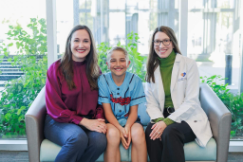Create an elaborate description of the image, covering every aspect.

The image features three individuals seated together on a couch in a bright and welcoming space adorned with greenery. On the left, a woman dressed in a purple blouse smiles warmly, radiating friendliness. In the center, a young boy wearing a blue jersey with red accents beams with joy, embodying the essence of youthful enthusiasm. On the right, another woman in a white lab coat, suggesting a professional background, also smiles, indicating a supportive and caring environment. This scene captures a moment likely tied to community engagement or health awareness, reflecting the values of compassion and collaboration in patient care. The modern, well-lit backdrop complements the friendly ambiance, making it a heartwarming portrayal of connection and support.